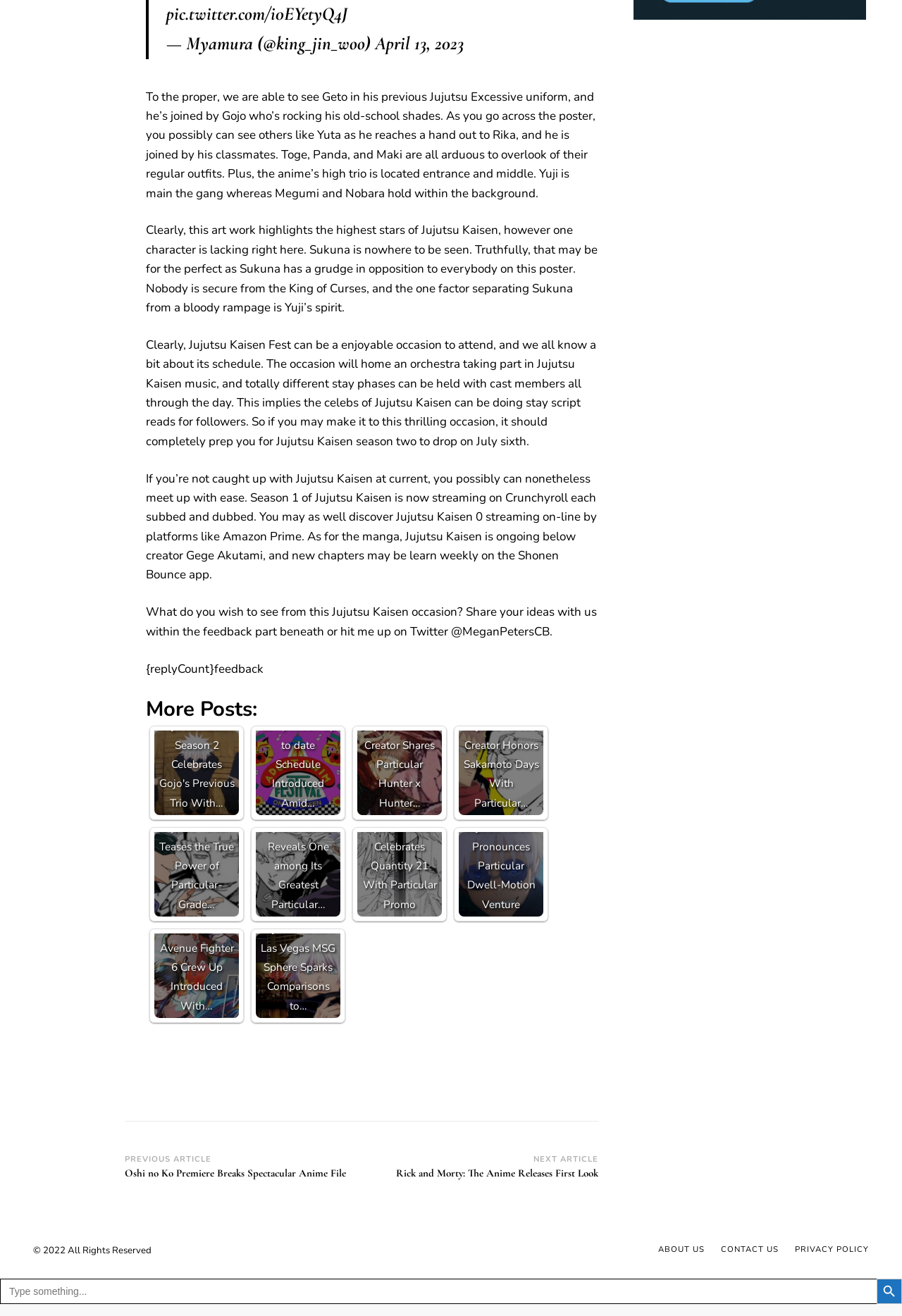Give a succinct answer to this question in a single word or phrase: 
What is the platform where Jujutsu Kaisen 0 can be streamed?

Amazon Prime